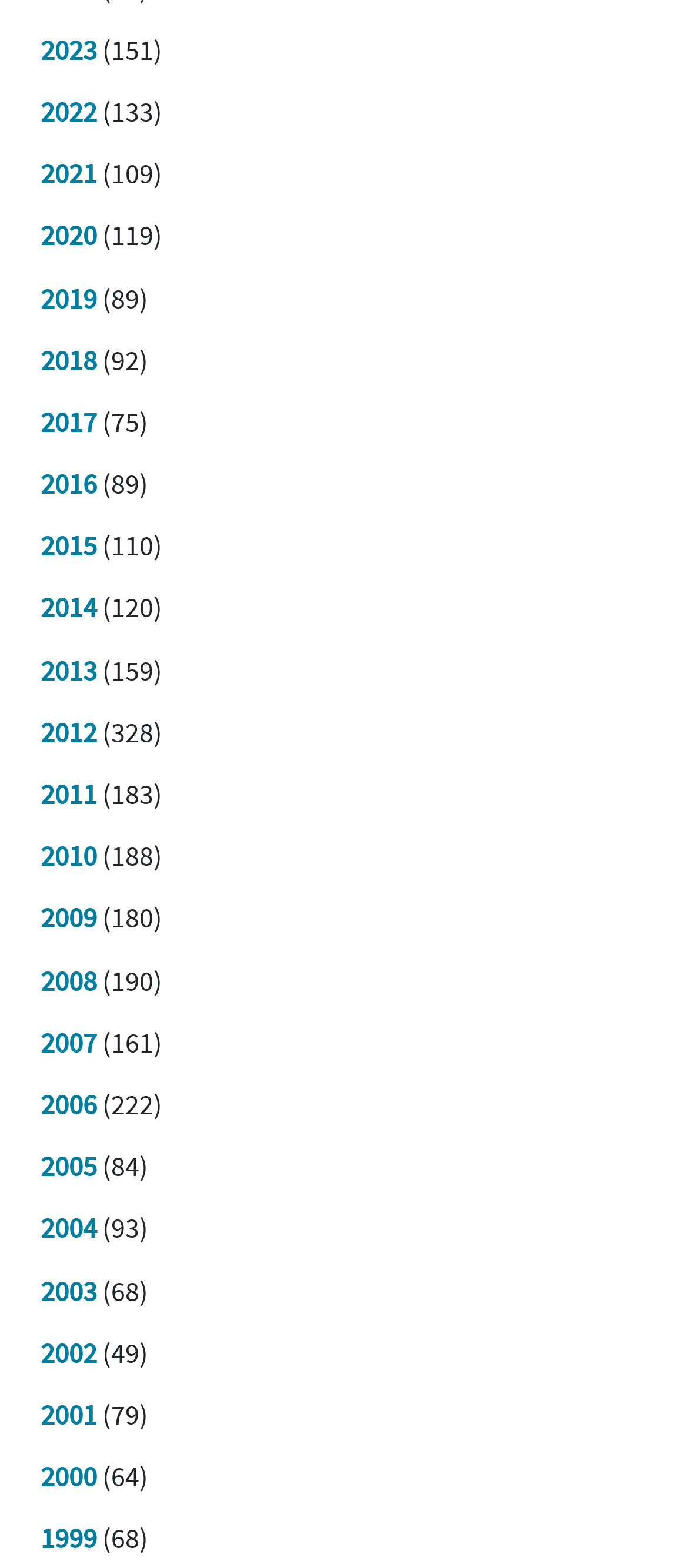Provide the bounding box coordinates of the HTML element this sentence describes: "2003". The bounding box coordinates consist of four float numbers between 0 and 1, i.e., [left, top, right, bottom].

[0.059, 0.812, 0.141, 0.835]